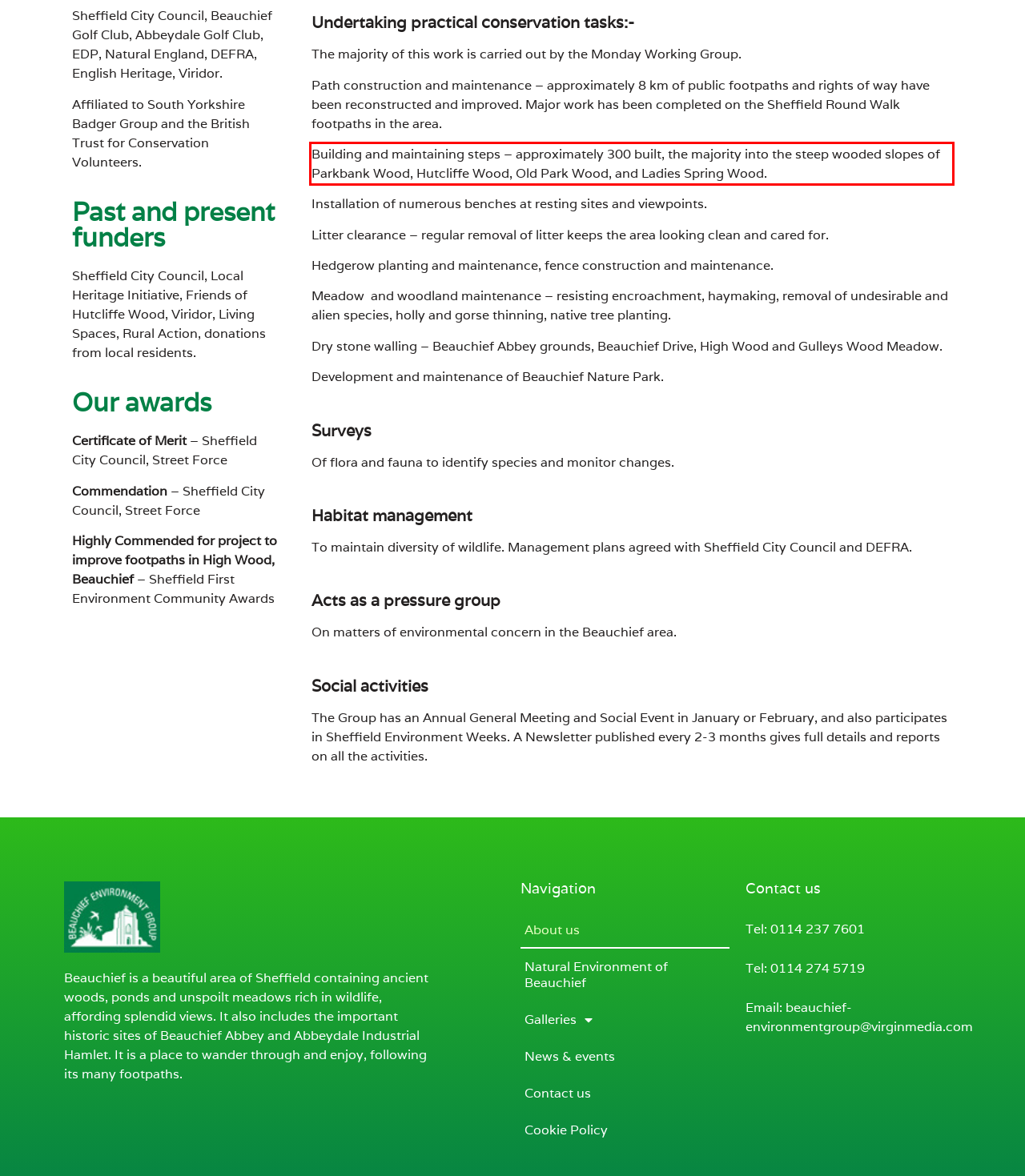Analyze the screenshot of the webpage and extract the text from the UI element that is inside the red bounding box.

Building and maintaining steps – approximately 300 built, the majority into the steep wooded slopes of Parkbank Wood, Hutcliffe Wood, Old Park Wood, and Ladies Spring Wood.